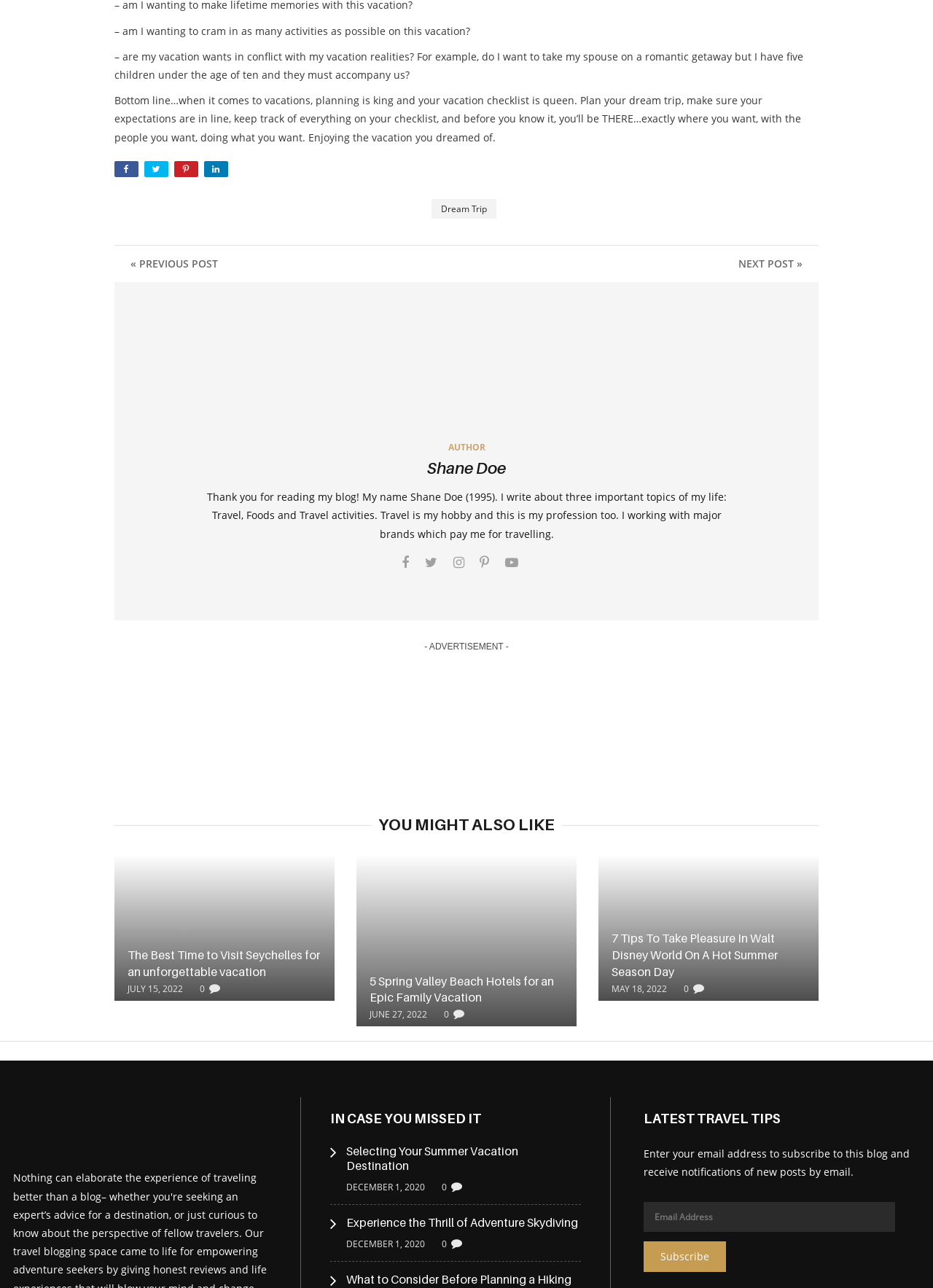Given the element description: "Pin", predict the bounding box coordinates of this UI element. The coordinates must be four float numbers between 0 and 1, given as [left, top, right, bottom].

[0.187, 0.125, 0.212, 0.137]